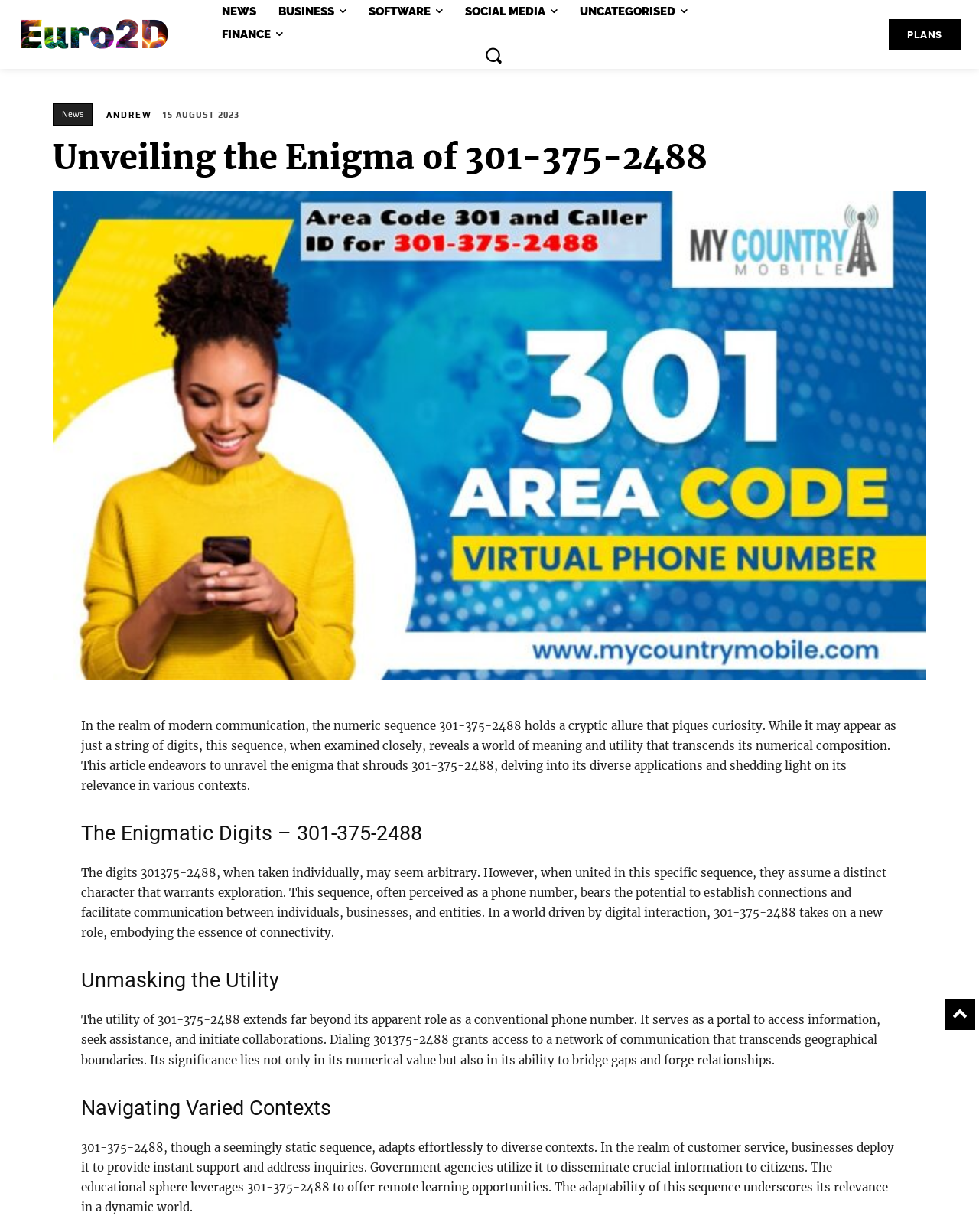Summarize the contents and layout of the webpage in detail.

The webpage is focused on unraveling the mystery of the numeric sequence 301-375-2488. At the top, there are five links: Euro2D, NEWS, BUSINESS, SOFTWARE, and SOCIAL MEDIA, aligned horizontally and taking up about a quarter of the screen width. Below these links, there is a search button with a small image inside.

On the right side of the screen, there is a link to PLANS. Below the search button, there are two links: News and ANDREW. Next to these links, there is a time element displaying the date "15 AUGUST 2023".

The main content of the webpage is divided into four sections, each with a heading. The first section, "Unveiling the Enigma of 301-375-2488", provides an introduction to the numeric sequence and its significance. Below this section, there is a large image that spans almost the entire screen width.

The second section, "The Enigmatic Digits – 301-375-2488", explores the individual digits of the sequence and their combined significance. The third section, "Unmasking the Utility", discusses the various uses of the sequence beyond its apparent role as a phone number. The fourth section, "Navigating Varied Contexts", highlights the adaptability of the sequence in different contexts, such as customer service, government agencies, and education.

Throughout the webpage, there are several blocks of text that provide detailed information about the numeric sequence and its applications. The overall structure of the webpage is organized, with clear headings and concise text that guides the reader through the exploration of the enigmatic sequence 301-375-2488.